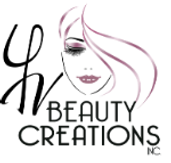What is conveyed by the font and design of the logo?
Using the image, provide a concise answer in one word or a short phrase.

Luxury and artistry